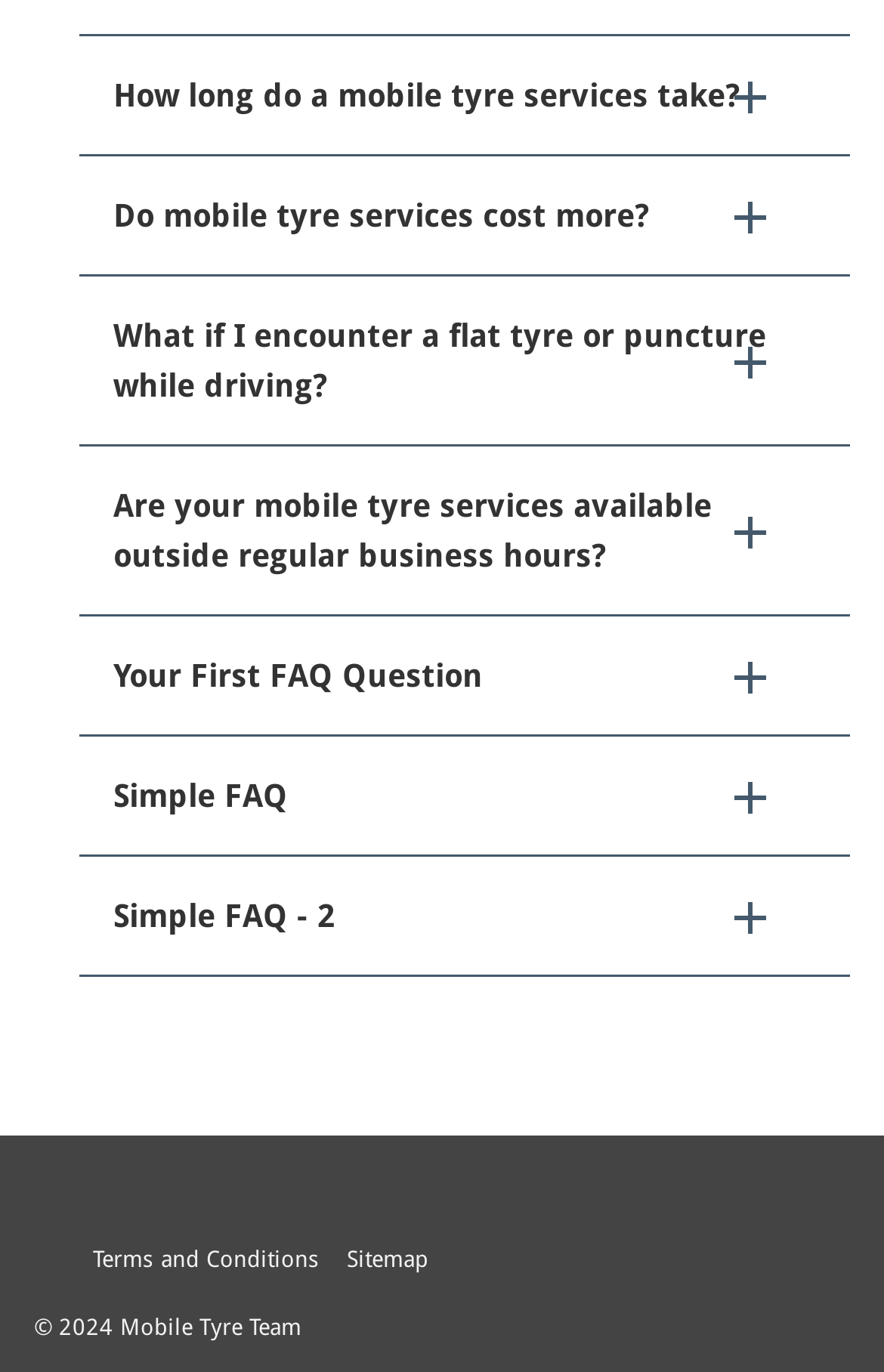What is the purpose of the mobile tyre services?
Please provide a single word or phrase as your answer based on the screenshot.

Not mentioned